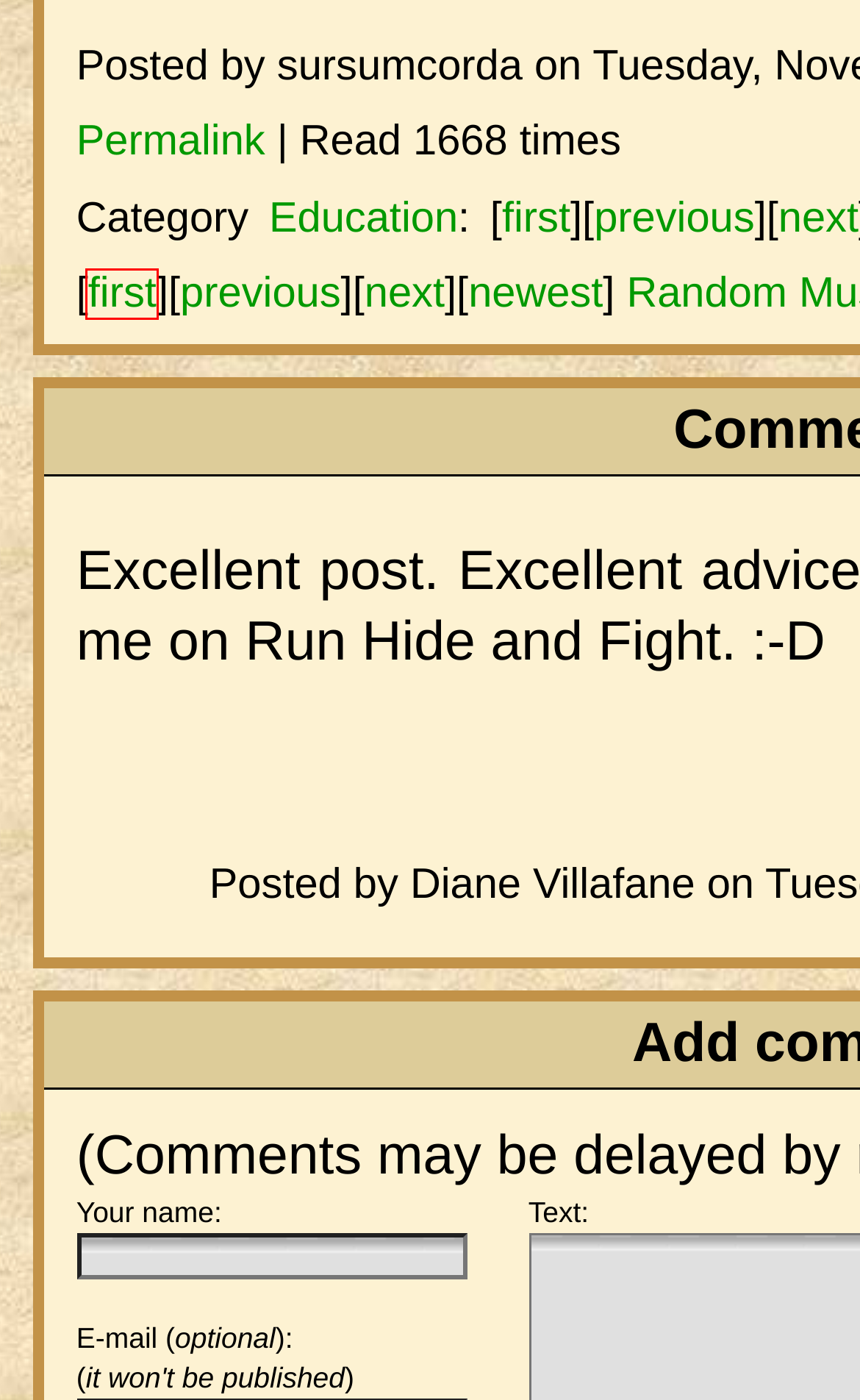Examine the screenshot of the webpage, which includes a red bounding box around an element. Choose the best matching webpage description for the page that will be displayed after clicking the element inside the red bounding box. Here are the candidates:
A. For Bloggers, Essayists, Teachers, Parents, Myself | Lift Up Your Hearts!
B. Life Skills for Children | Lift Up Your Hearts!
C. Daley Ponderings
D. The Task of Twelve O'Clock | Lift Up Your Hearts!
E. Creative Work | Lift Up Your Hearts!
F. Cleared for Takeoff! | Lift Up Your Hearts!
G. This Is Why I'm Not a "Real" Teacher | Lift Up Your Hearts!
H. Lift Up Your Hearts! | Conservationist Living

E